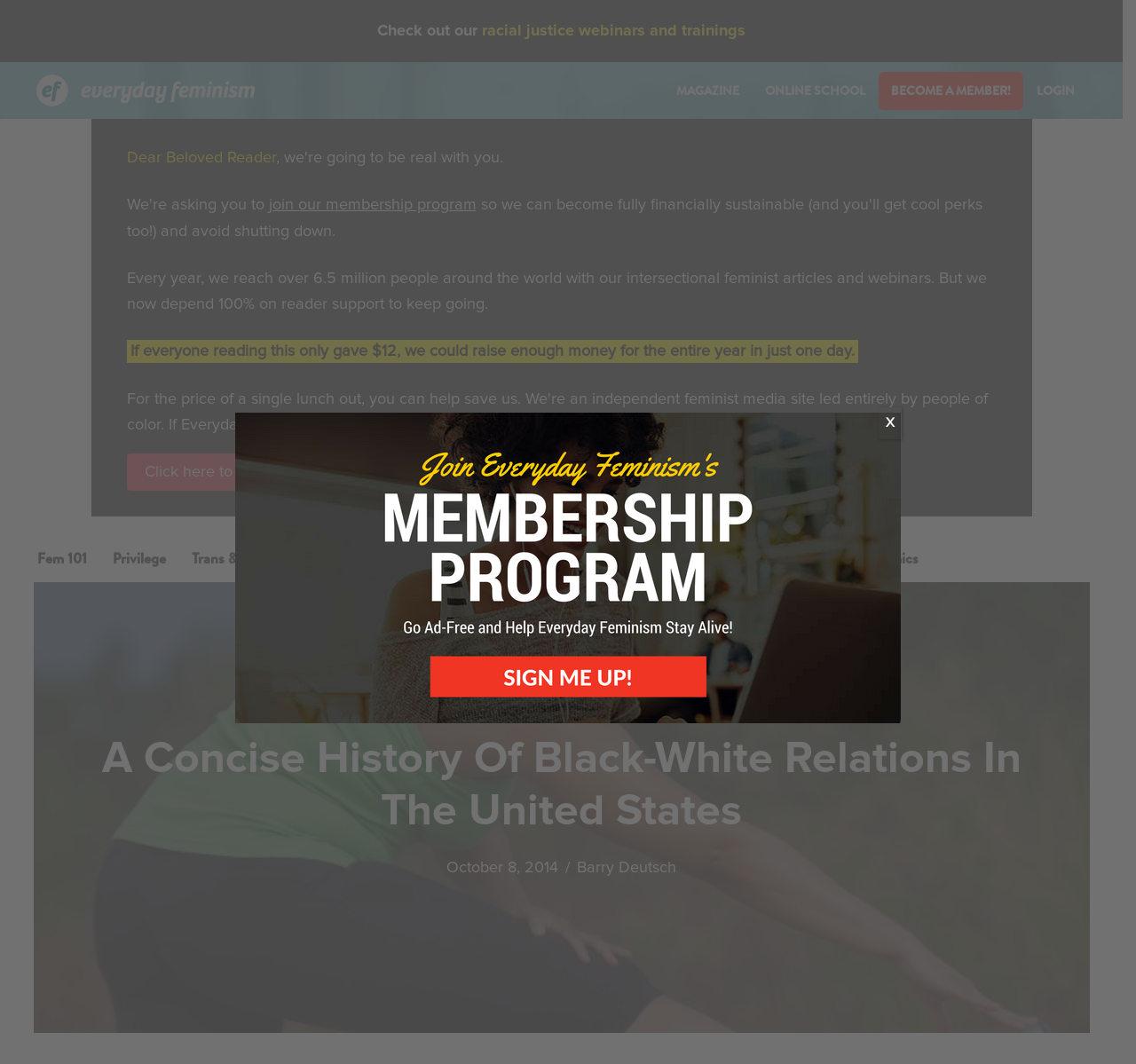Using the information in the image, could you please answer the following question in detail:
What is the topic of the article below the navigation menu?

I determined the topic of the article by looking at the heading element that says 'A Concise History Of Black-White Relations In The United States', which suggests that the article is about the history of Black-White relations in the US.